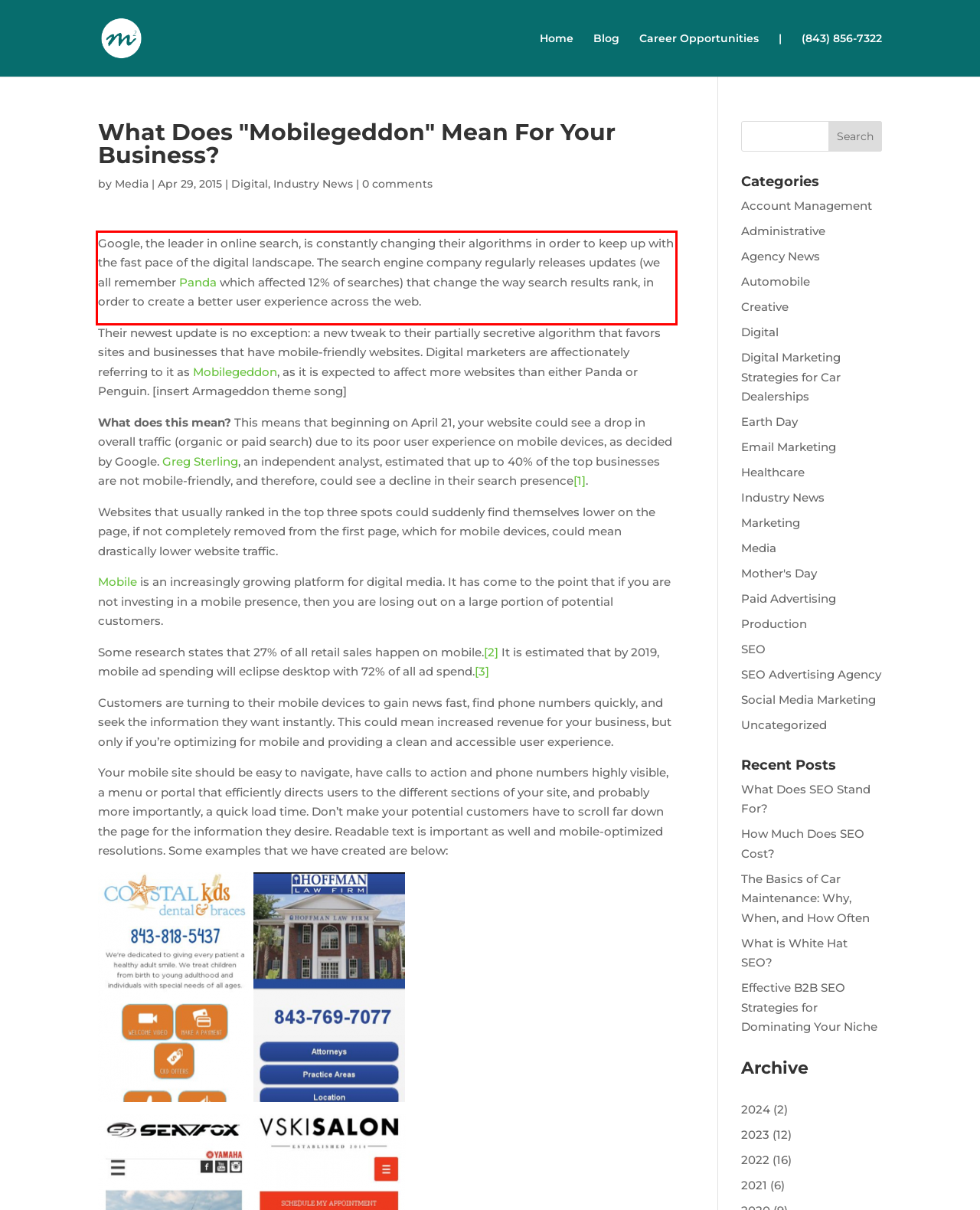You are provided with a screenshot of a webpage that includes a red bounding box. Extract and generate the text content found within the red bounding box.

Google, the leader in online search, is constantly changing their algorithms in order to keep up with the fast pace of the digital landscape. The search engine company regularly releases updates (we all remember Panda which affected 12% of searches) that change the way search results rank, in order to create a better user experience across the web.